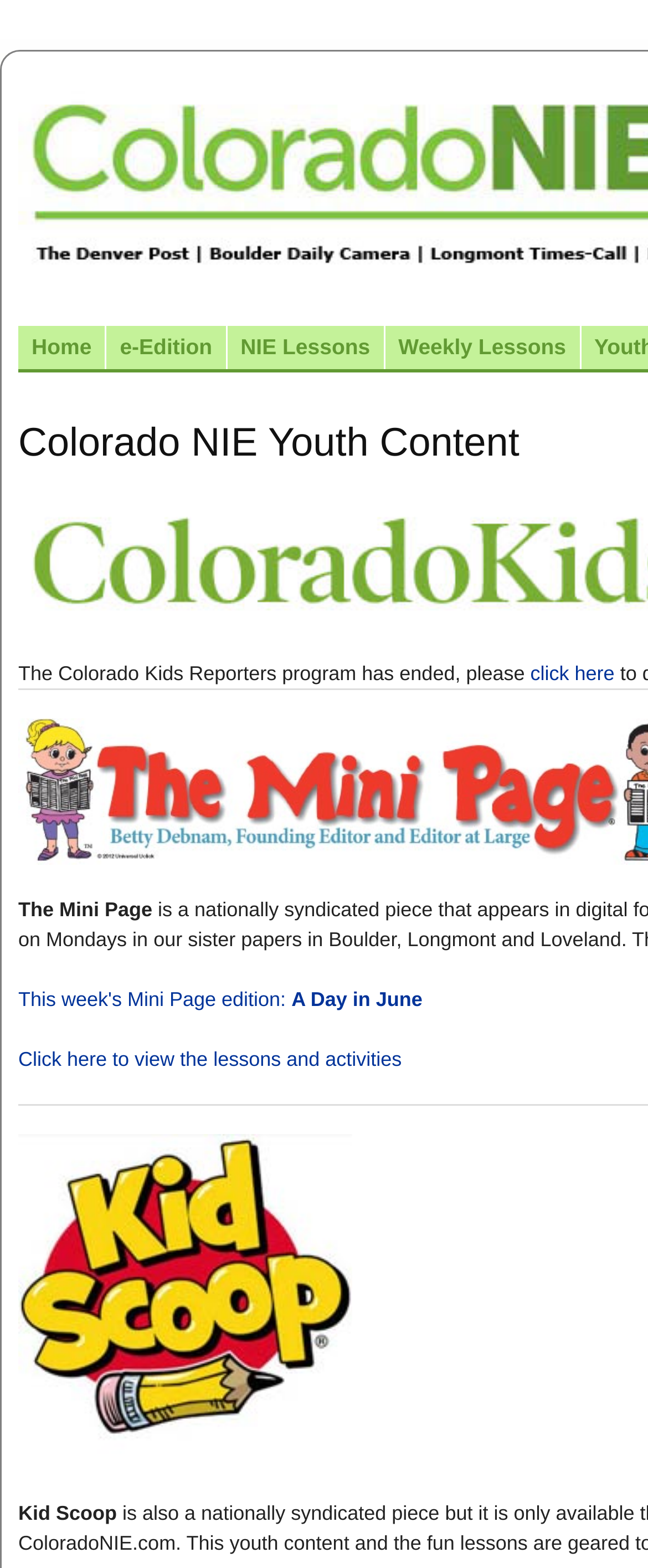Based on the element description: "click here", identify the bounding box coordinates for this UI element. The coordinates must be four float numbers between 0 and 1, listed as [left, top, right, bottom].

[0.818, 0.422, 0.948, 0.437]